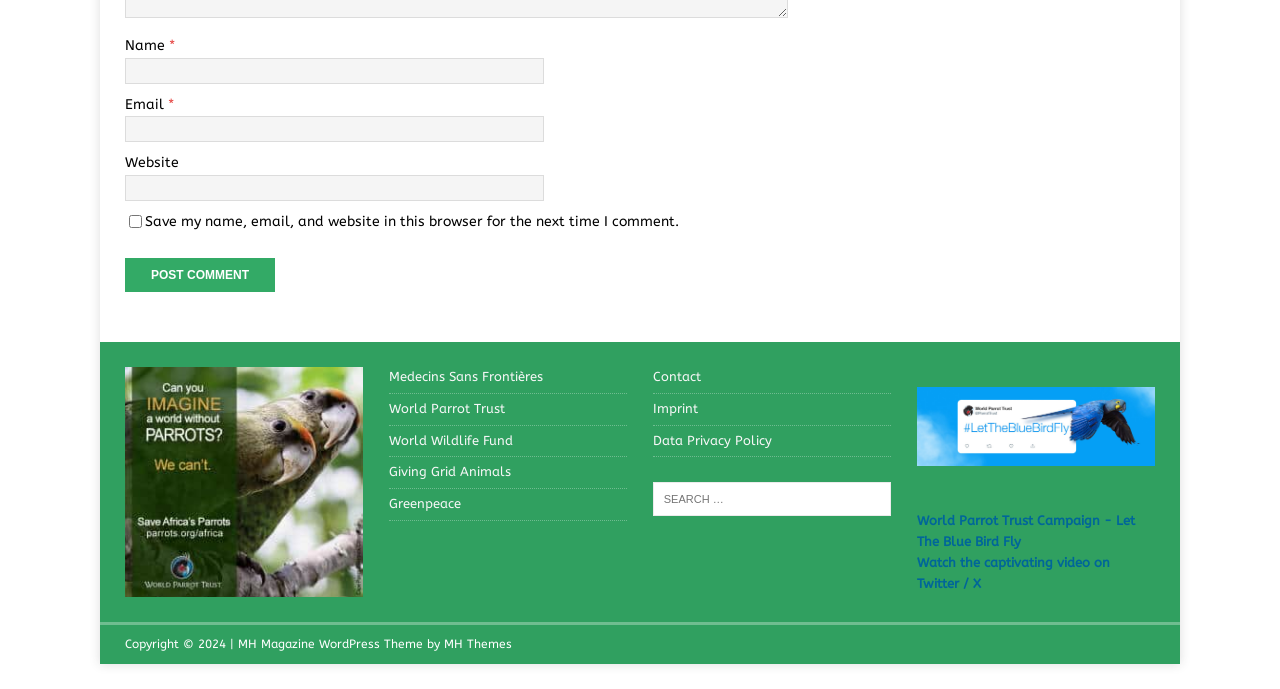Provide a short answer to the following question with just one word or phrase: What is the text on the button?

Post Comment